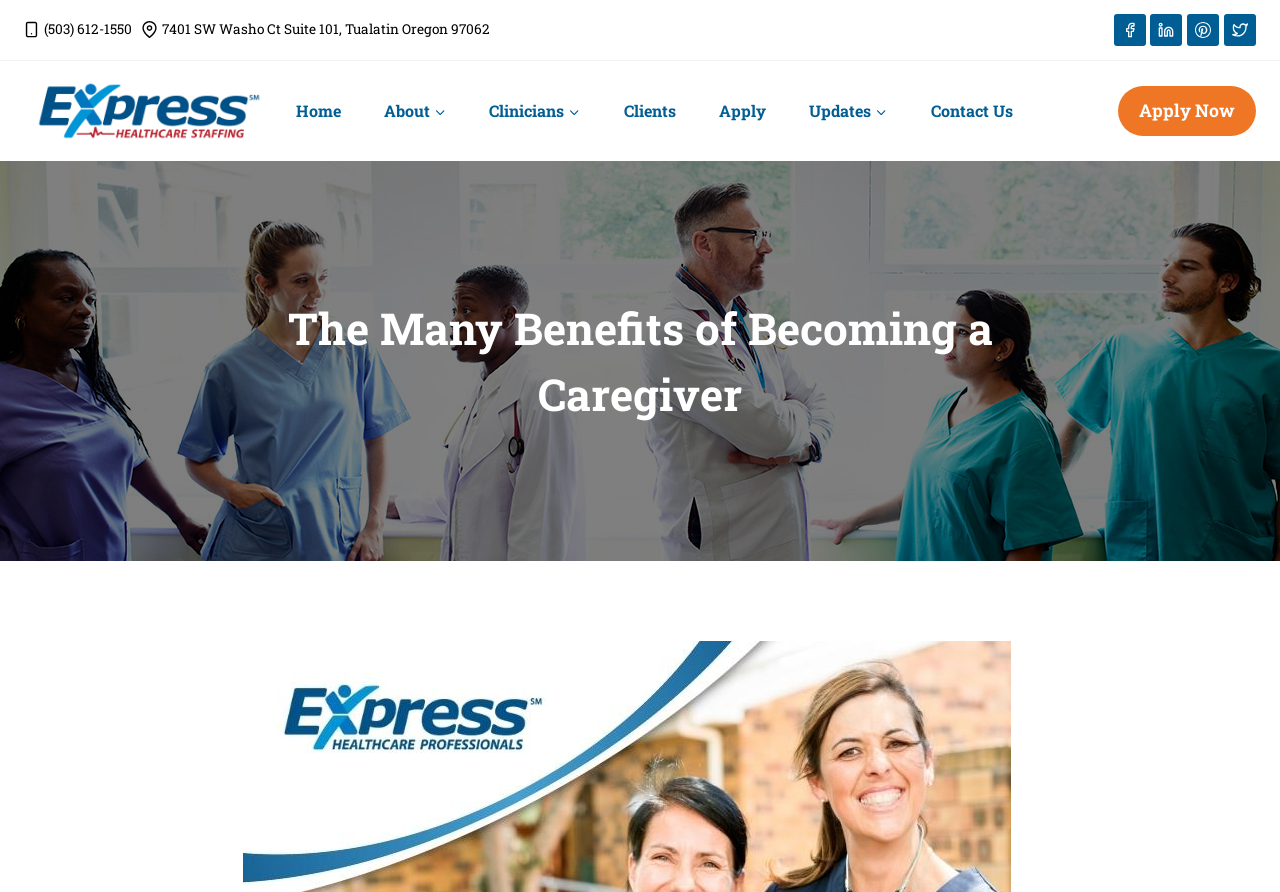What is the text of the webpage's headline?

The Many Benefits of Becoming a Caregiver